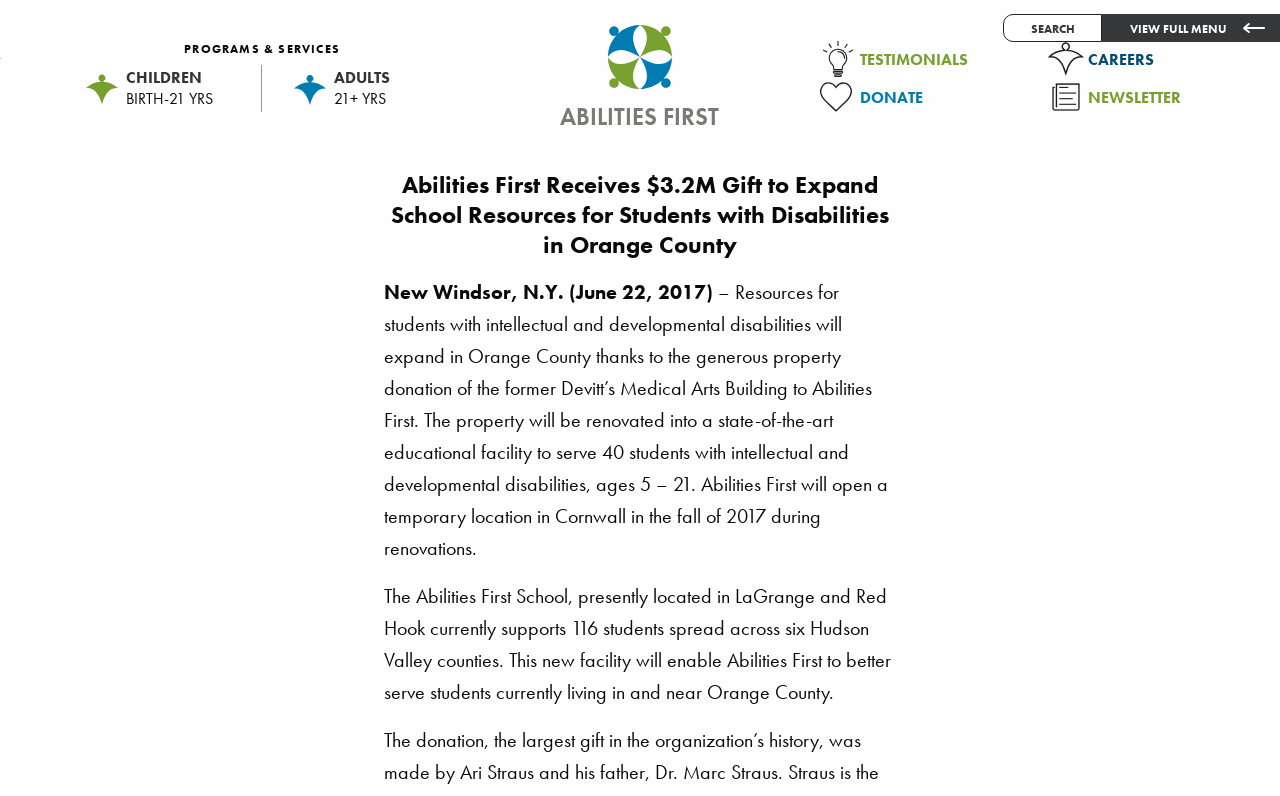Please mark the clickable region by giving the bounding box coordinates needed to complete this instruction: "Learn about programs and services".

[0.05, 0.053, 0.36, 0.072]